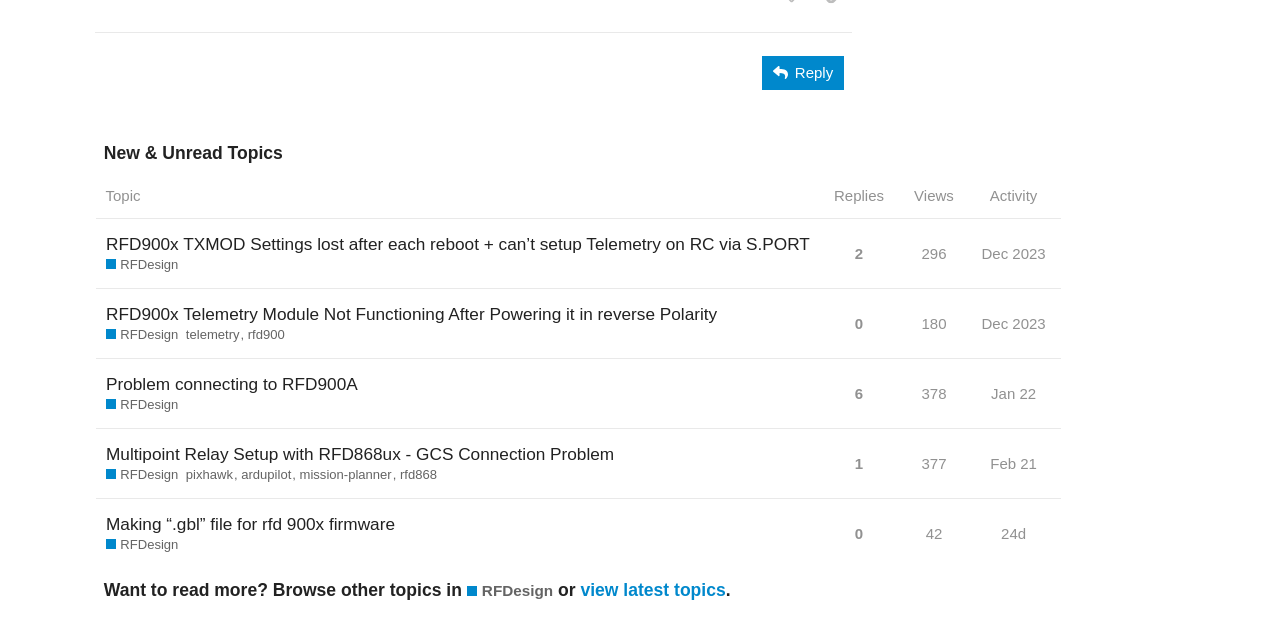Using the elements shown in the image, answer the question comprehensively: What is the name of the company that makes the products discussed in this forum?

I looked at the links and headings throughout the webpage and found that the company name 'RFDesign' is mentioned multiple times, indicating that it is the company that makes the products discussed in this forum.